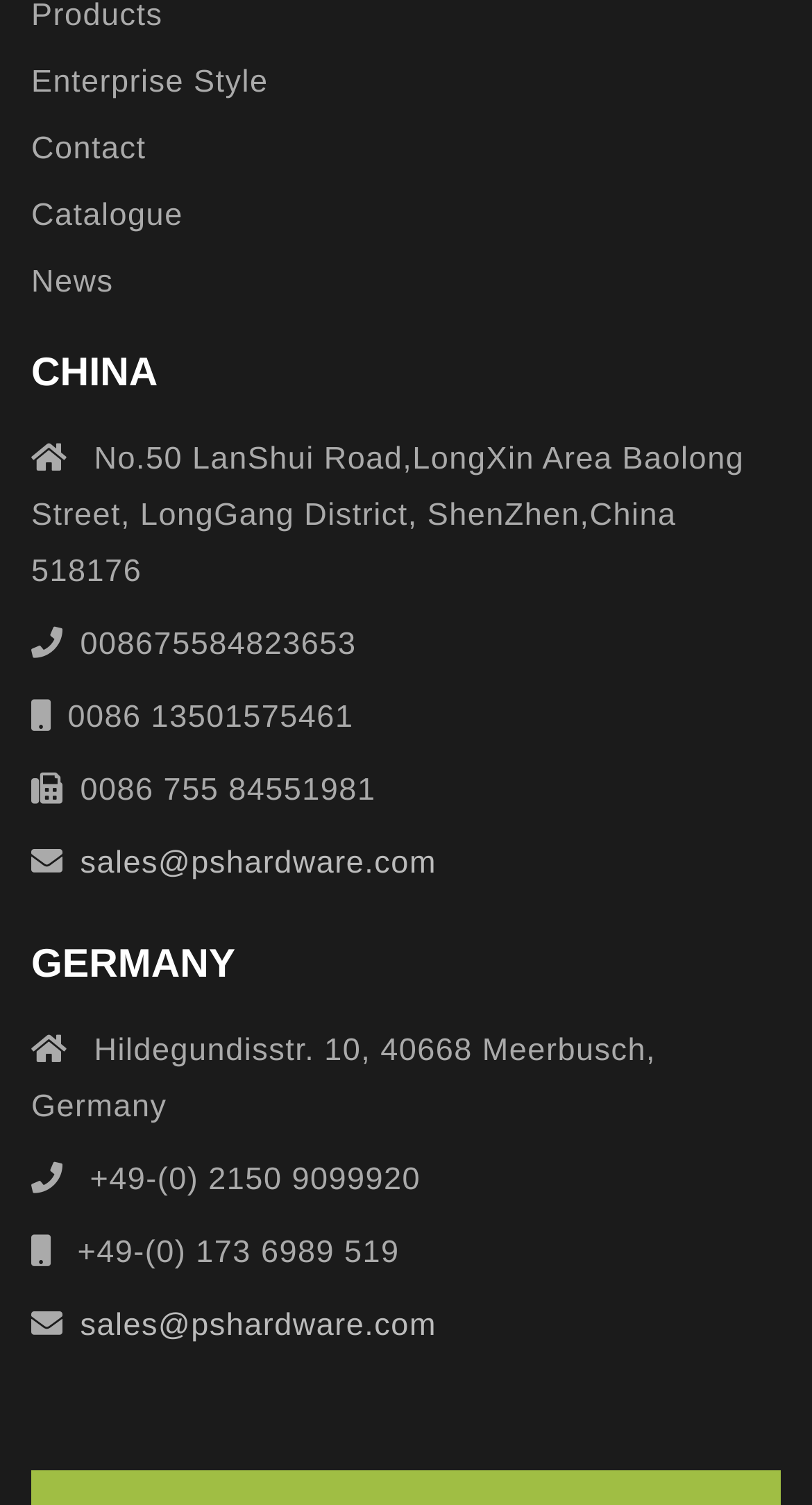Identify the bounding box for the described UI element: "Robert Carlson".

None